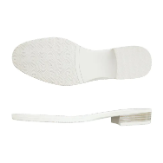Provide a rich and detailed narrative of the image.

This image features the underside of a stylish white shoe, showcasing its smooth, clean design. The shoe sole is prominently displayed, emphasizing its minimalist aesthetic and contemporary appeal. The textured pattern on the sole suggests comfort and grip, making it suitable for various casual occasions. This type of footwear is often favored for its versatility, pairing well with both casual and semi-formal outfits. The image is likely associated with fashionable and casual footwear options available for women, as indicated by the product description on the webpage.